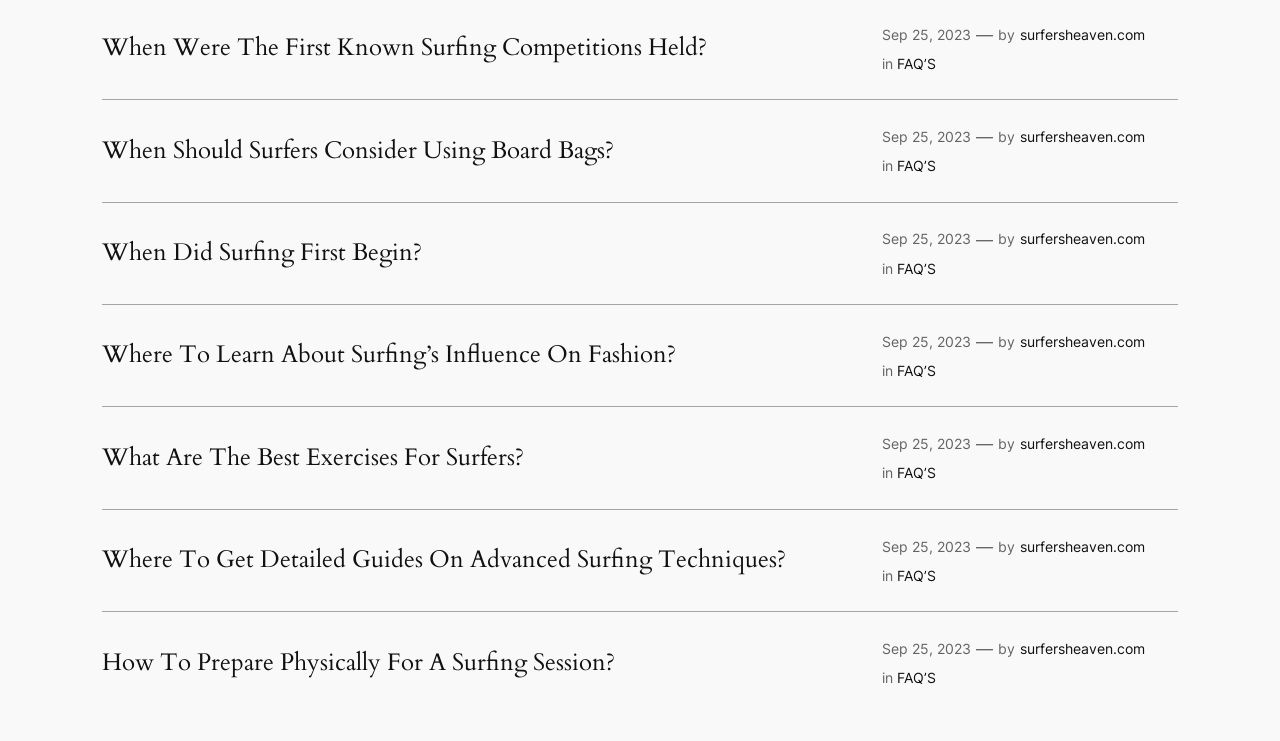Indicate the bounding box coordinates of the element that must be clicked to execute the instruction: "read the article published on 'Sep 25, 2023'". The coordinates should be given as four float numbers between 0 and 1, i.e., [left, top, right, bottom].

[0.689, 0.035, 0.759, 0.057]